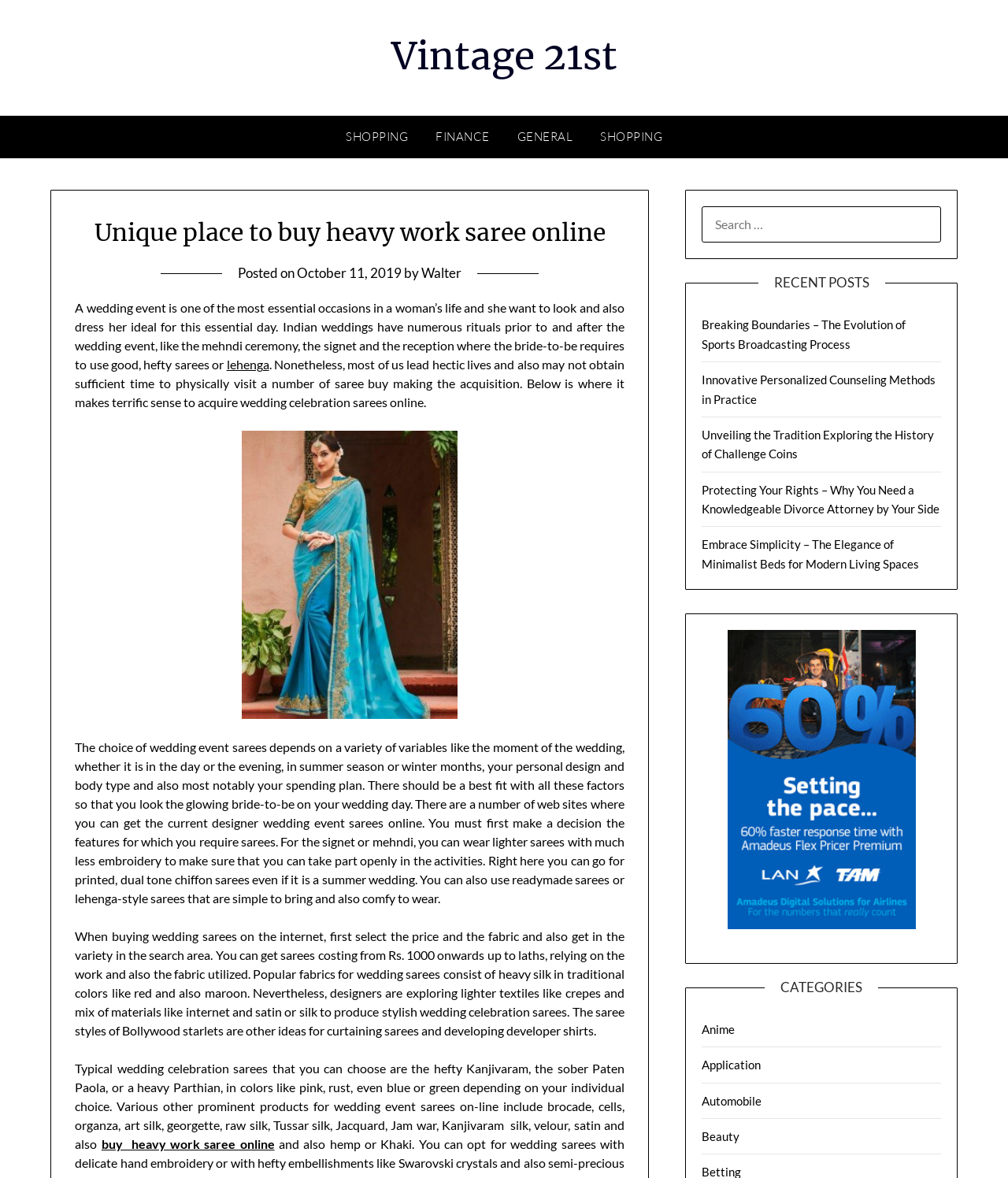Find the bounding box coordinates for the HTML element specified by: "Vintage 21st".

[0.388, 0.027, 0.612, 0.068]